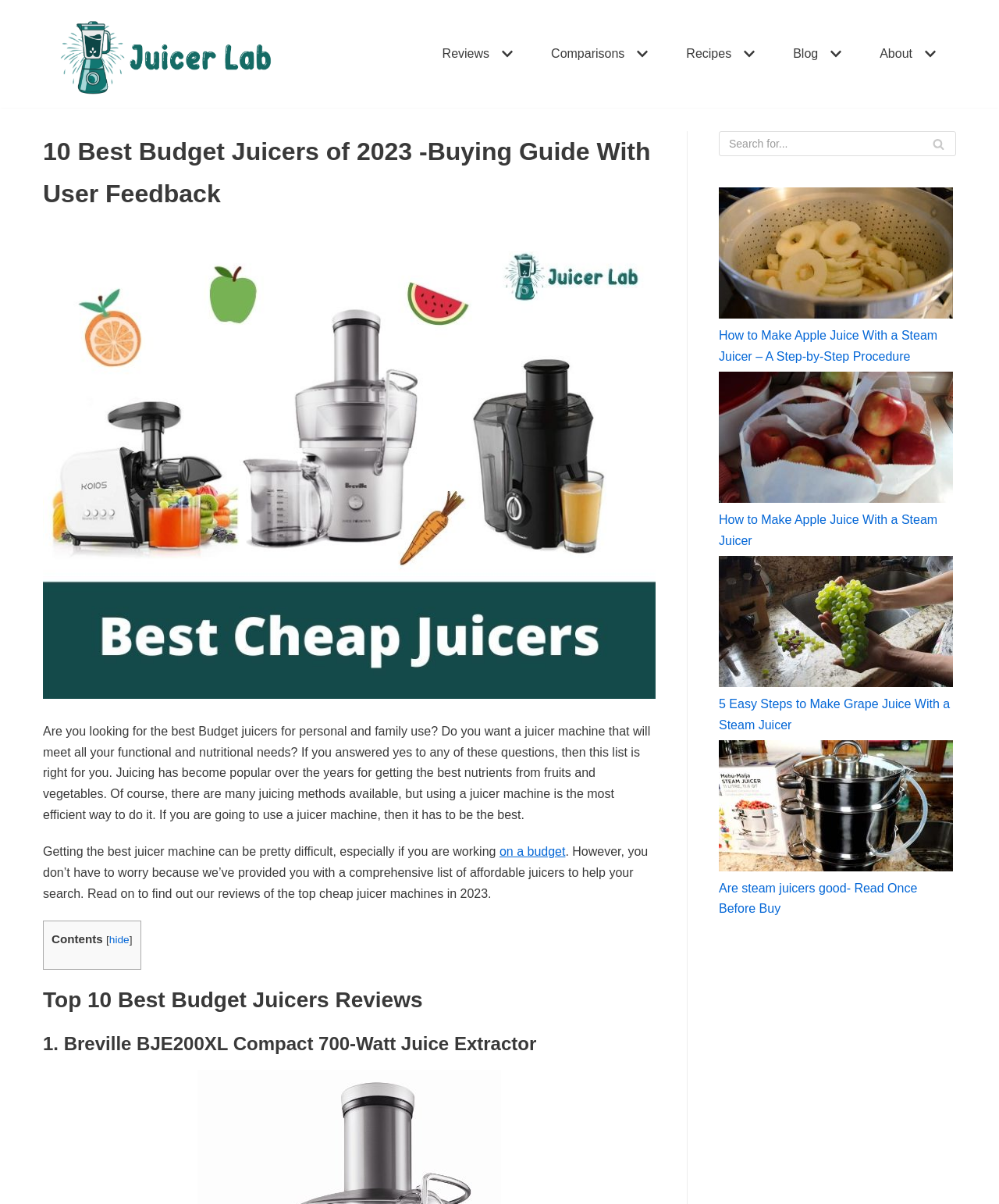Please identify the bounding box coordinates of the element that needs to be clicked to perform the following instruction: "Search for a keyword".

[0.72, 0.109, 0.957, 0.13]